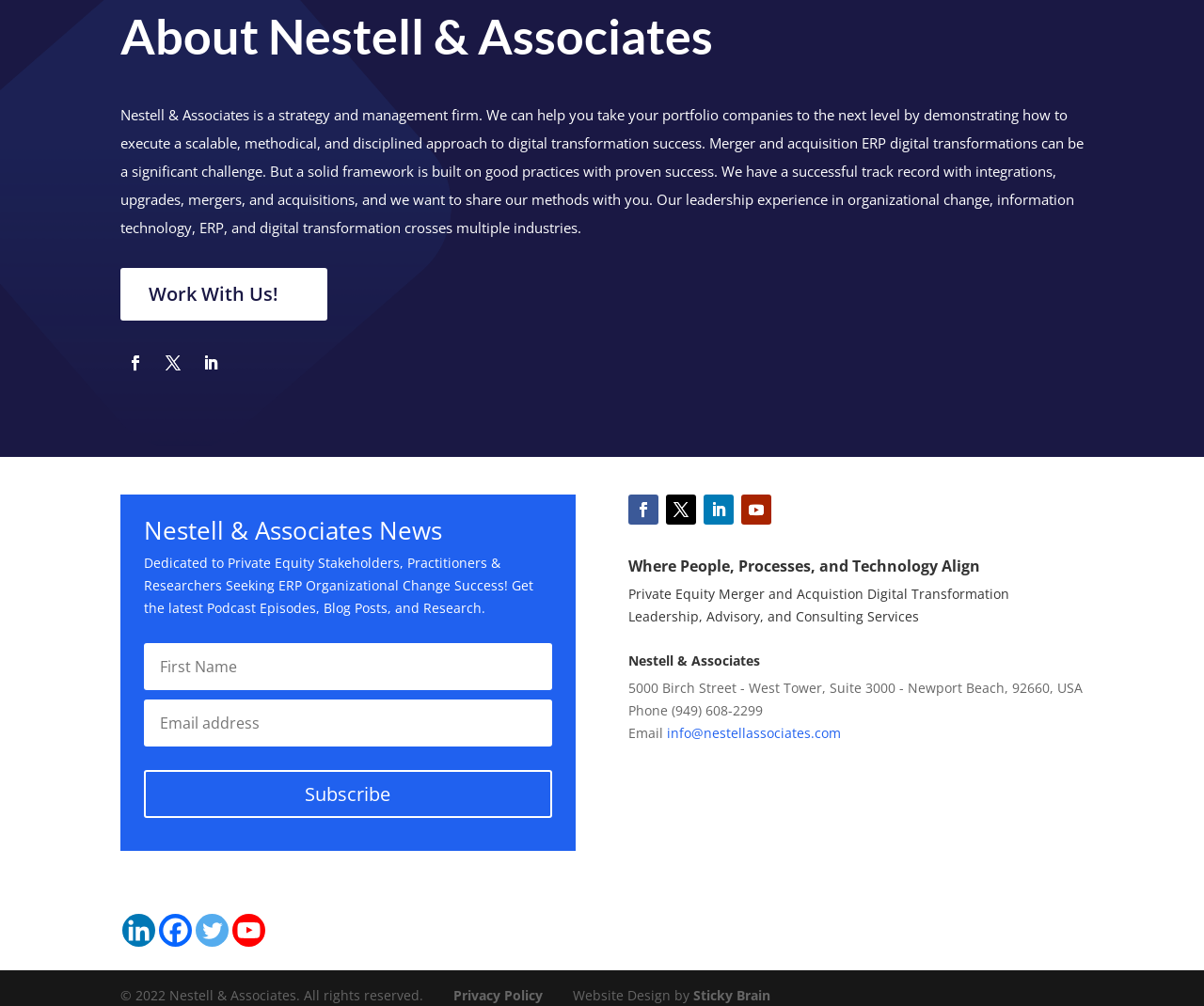Identify the bounding box coordinates of the section to be clicked to complete the task described by the following instruction: "Follow Nestell & Associates on LinkedIn". The coordinates should be four float numbers between 0 and 1, formatted as [left, top, right, bottom].

[0.102, 0.908, 0.129, 0.941]